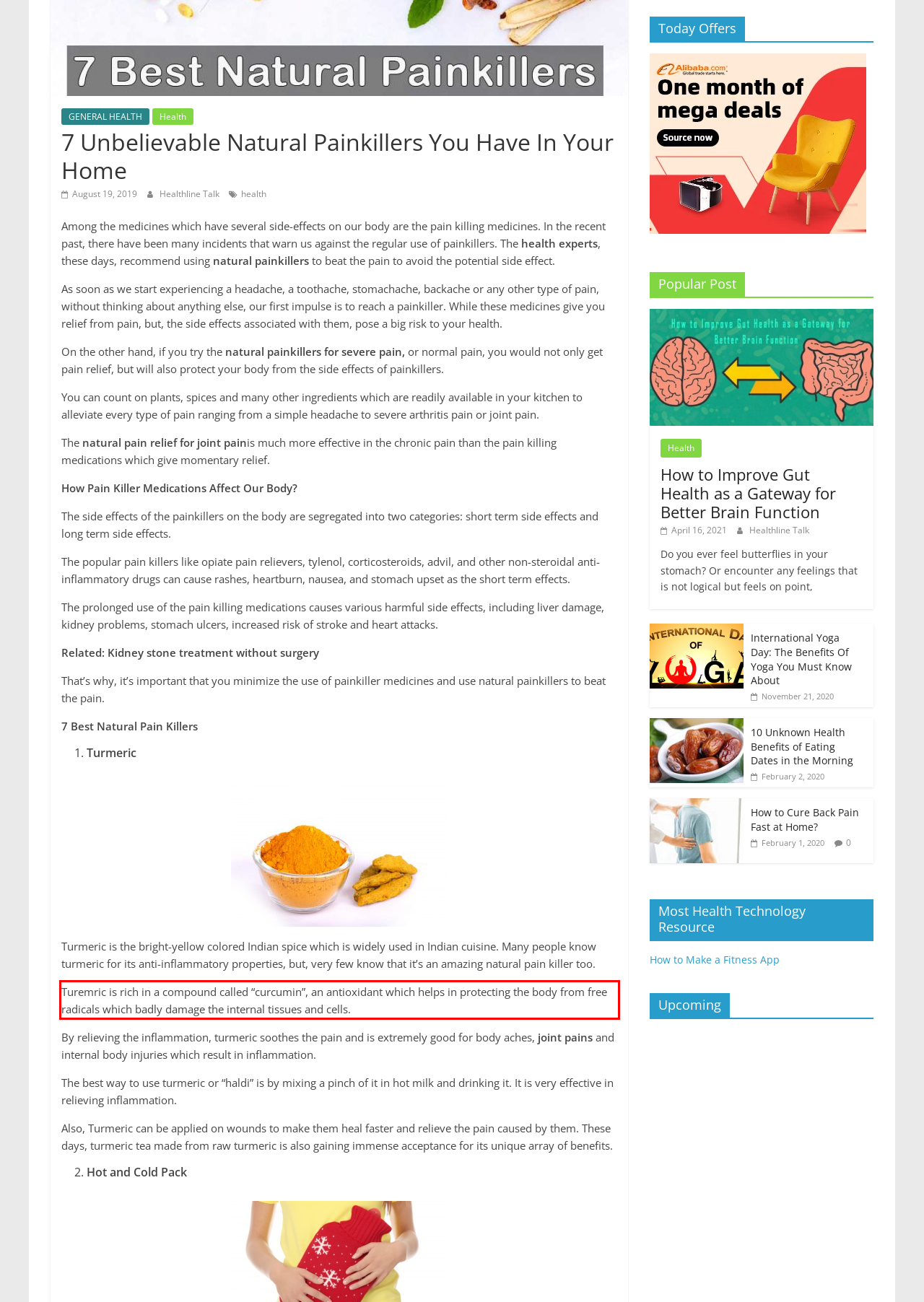You have a screenshot with a red rectangle around a UI element. Recognize and extract the text within this red bounding box using OCR.

Turemric is rich in a compound called “curcumin”, an antioxidant which helps in protecting the body from free radicals which badly damage the internal tissues and cells.